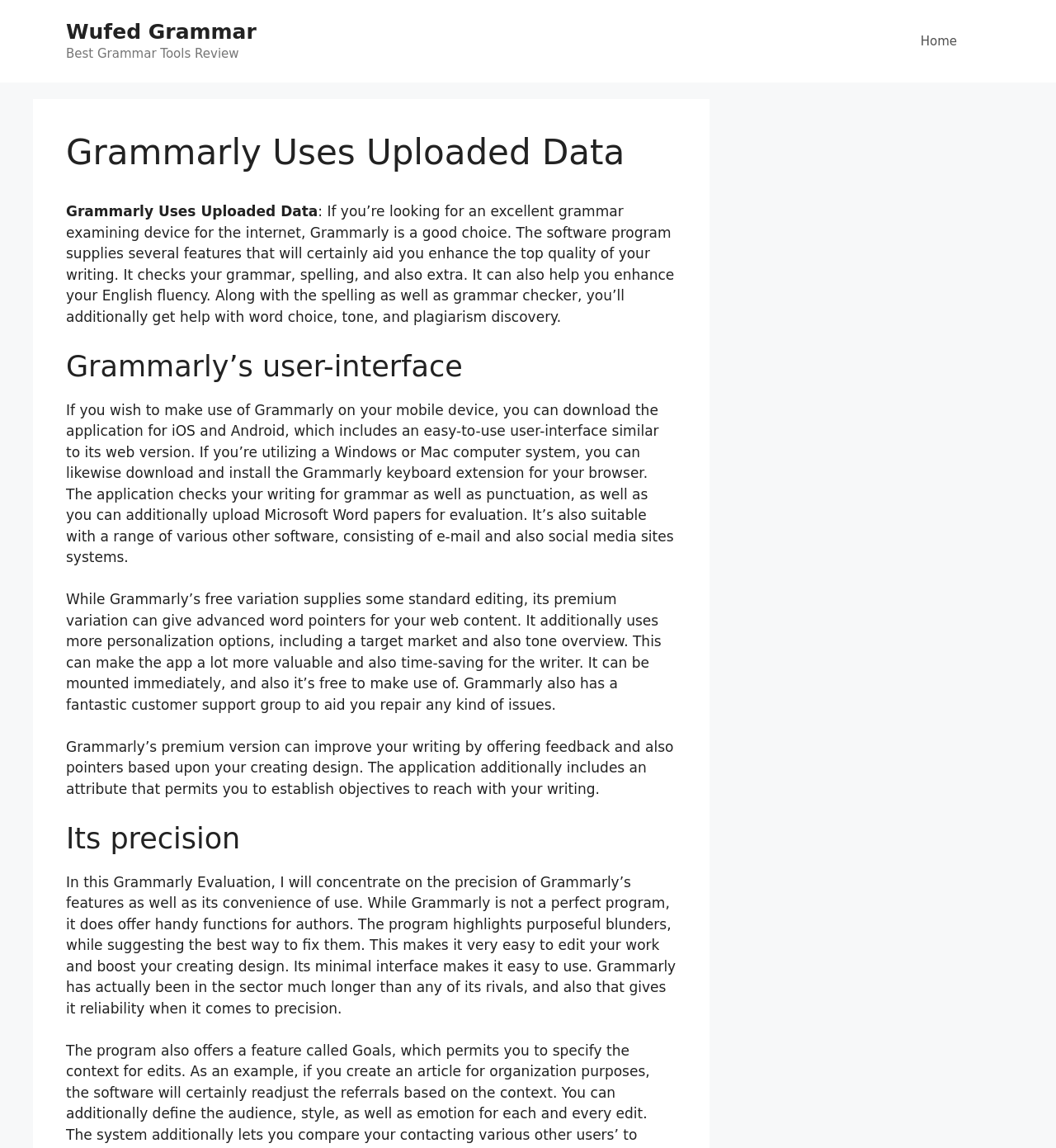Locate the UI element described as follows: "Home". Return the bounding box coordinates as four float numbers between 0 and 1 in the order [left, top, right, bottom].

[0.856, 0.014, 0.922, 0.058]